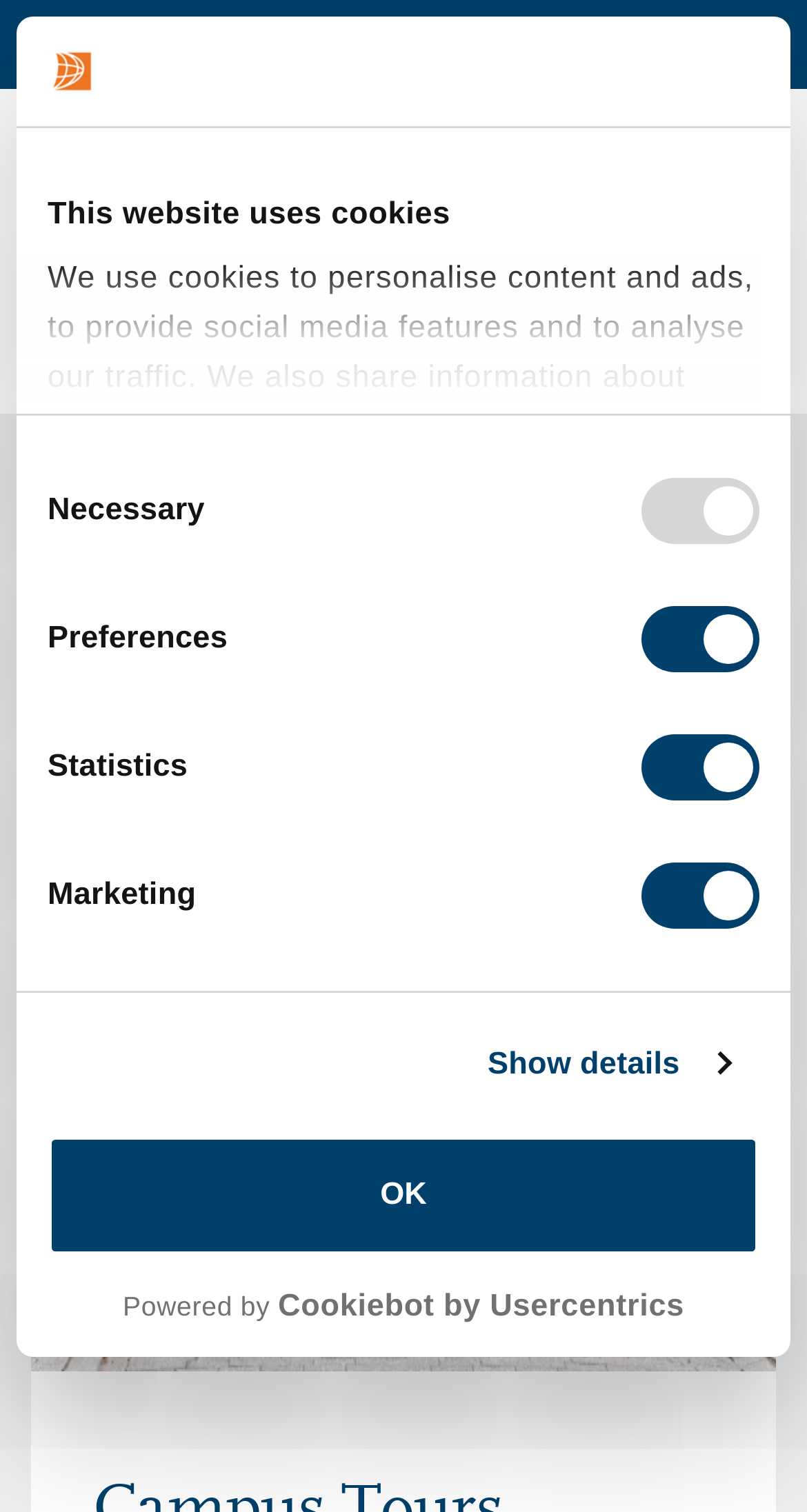Can you identify the bounding box coordinates of the clickable region needed to carry out this instruction: 'Search'? The coordinates should be four float numbers within the range of 0 to 1, stated as [left, top, right, bottom].

[0.773, 0.1, 0.87, 0.15]